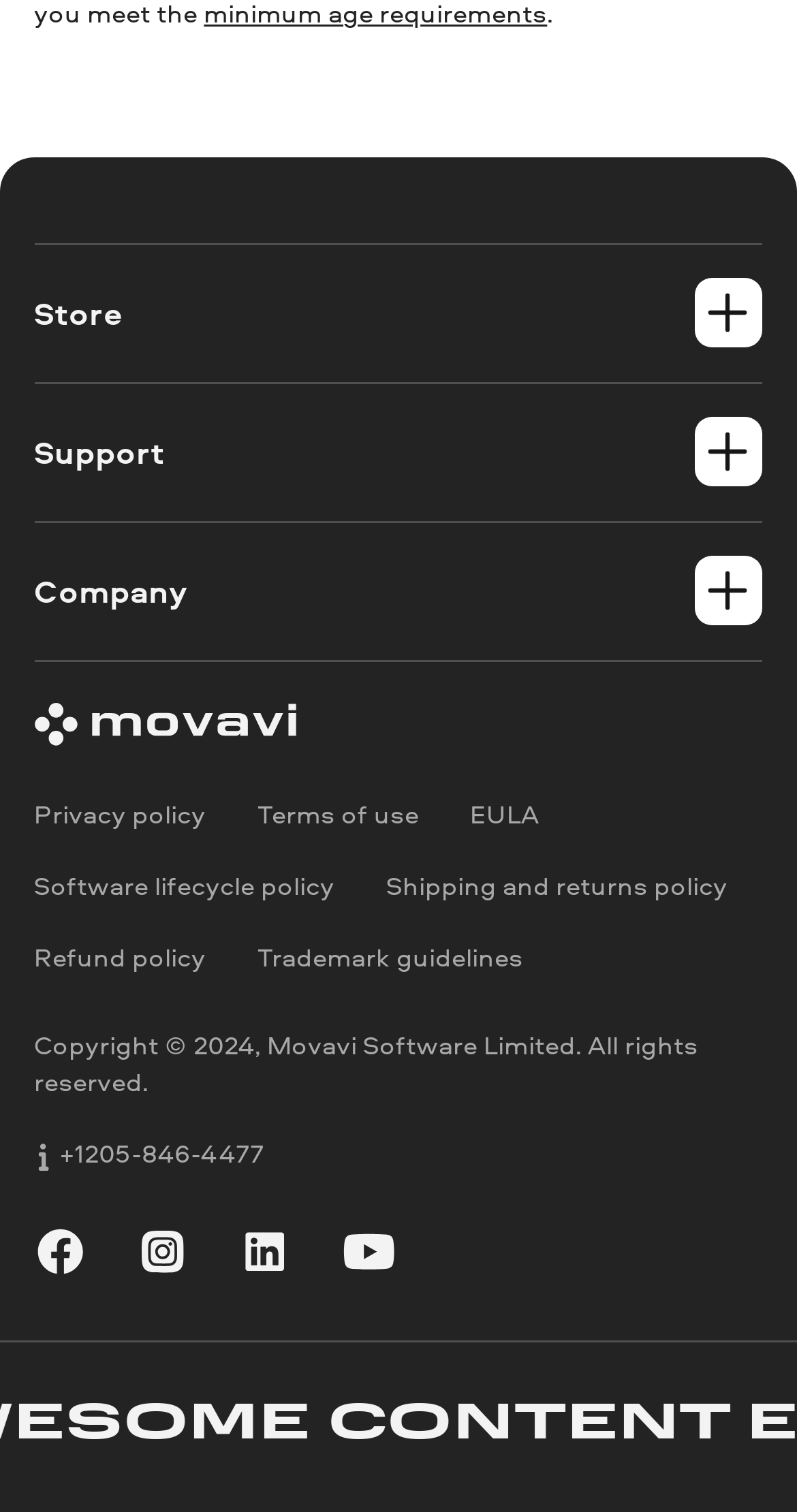What is the support section?
Look at the image and respond with a one-word or short-phrase answer.

Help center